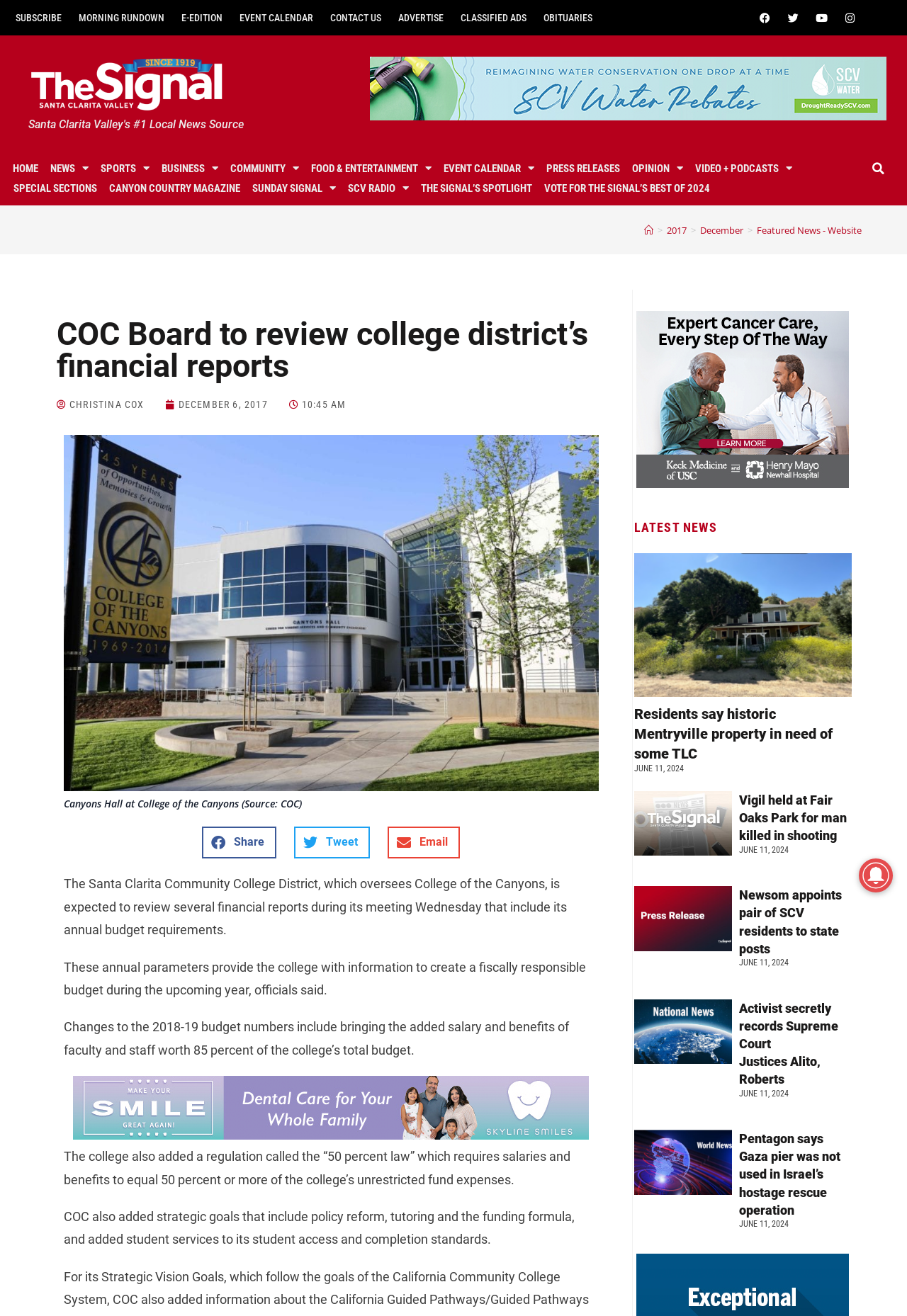Determine the bounding box coordinates of the clickable element to achieve the following action: 'Share on Facebook'. Provide the coordinates as four float values between 0 and 1, formatted as [left, top, right, bottom].

[0.223, 0.628, 0.305, 0.653]